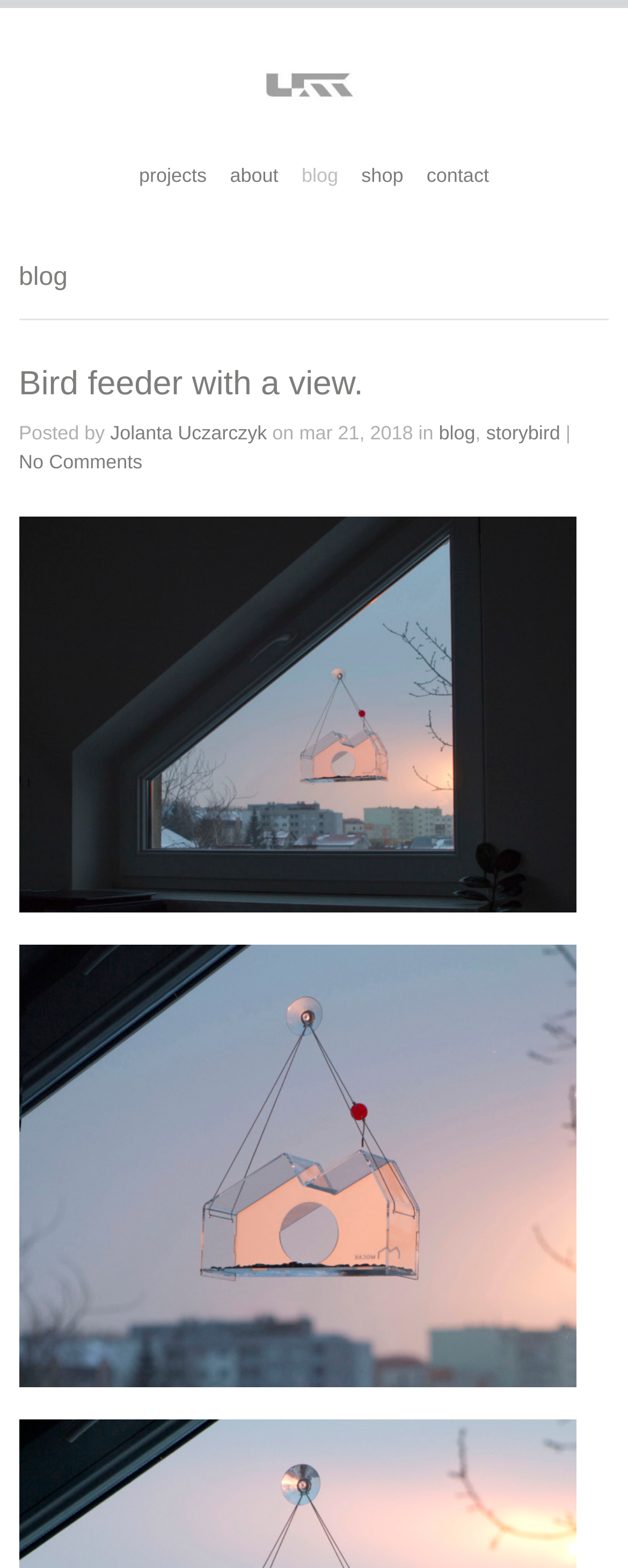Extract the bounding box coordinates of the UI element described by: "Bird feeder with a view.". The coordinates should include four float numbers ranging from 0 to 1, e.g., [left, top, right, bottom].

[0.03, 0.233, 0.578, 0.257]